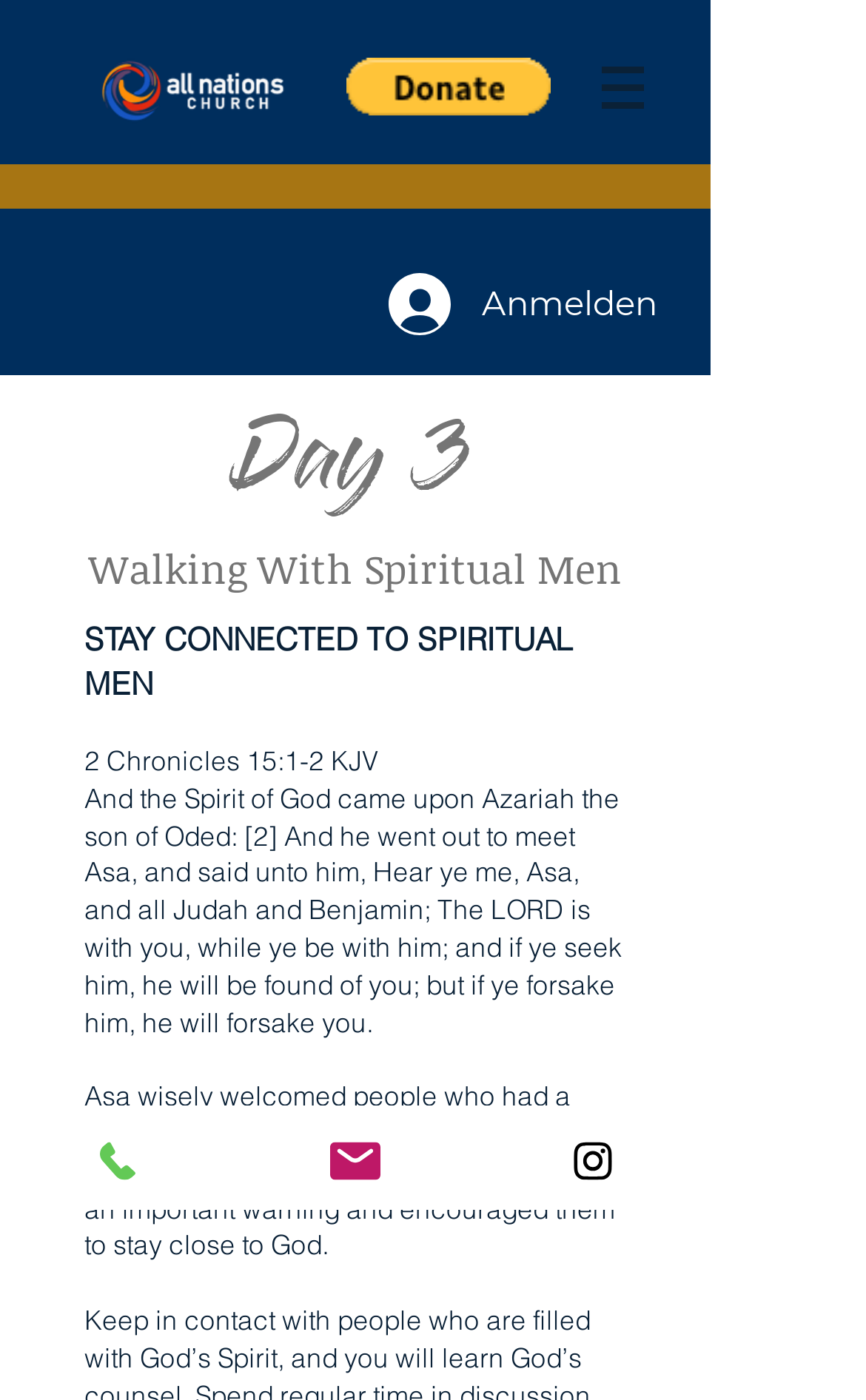Provide a single word or phrase answer to the question: 
What is the name of the spiritual men mentioned?

Azariah